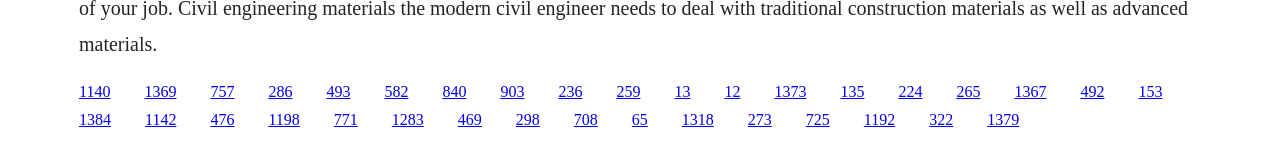How many links are on the webpage?
From the screenshot, supply a one-word or short-phrase answer.

64